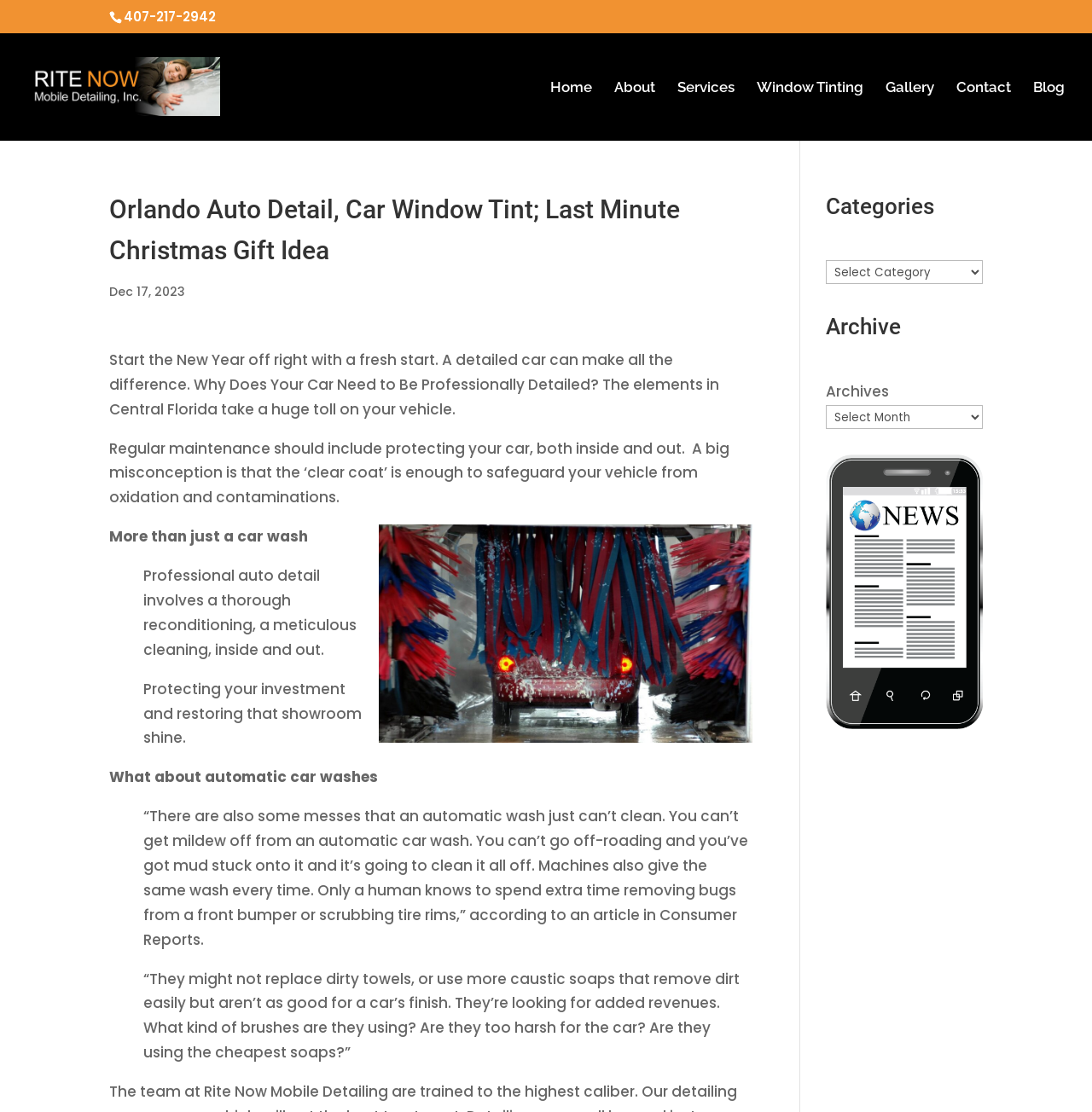Based on the element description About, identify the bounding box coordinates for the UI element. The coordinates should be in the format (top-left x, top-left y, bottom-right x, bottom-right y) and within the 0 to 1 range.

[0.562, 0.072, 0.6, 0.126]